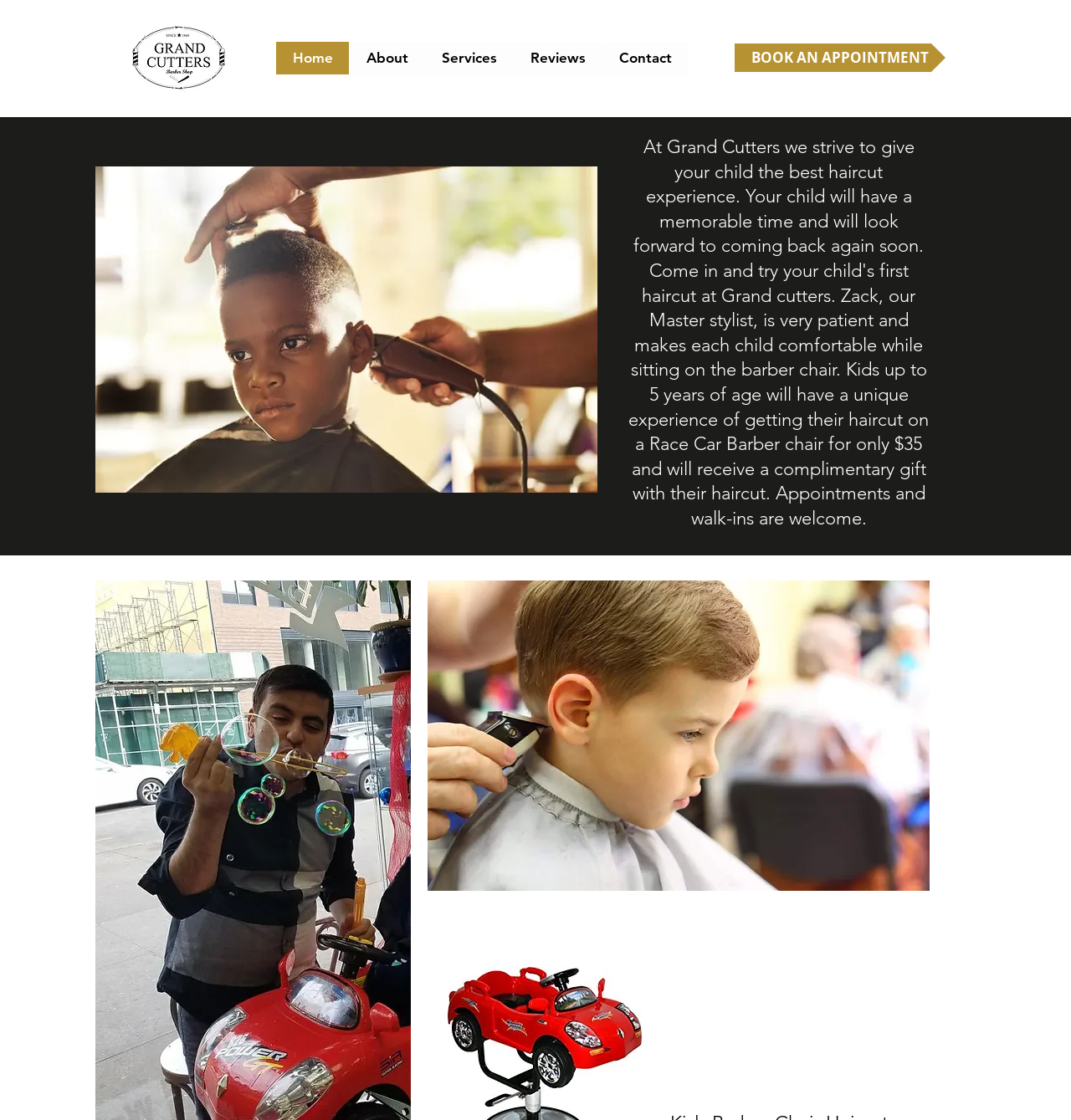Given the element description: "BOOK AN APPOINTMENT", predict the bounding box coordinates of the UI element it refers to, using four float numbers between 0 and 1, i.e., [left, top, right, bottom].

[0.686, 0.039, 0.883, 0.064]